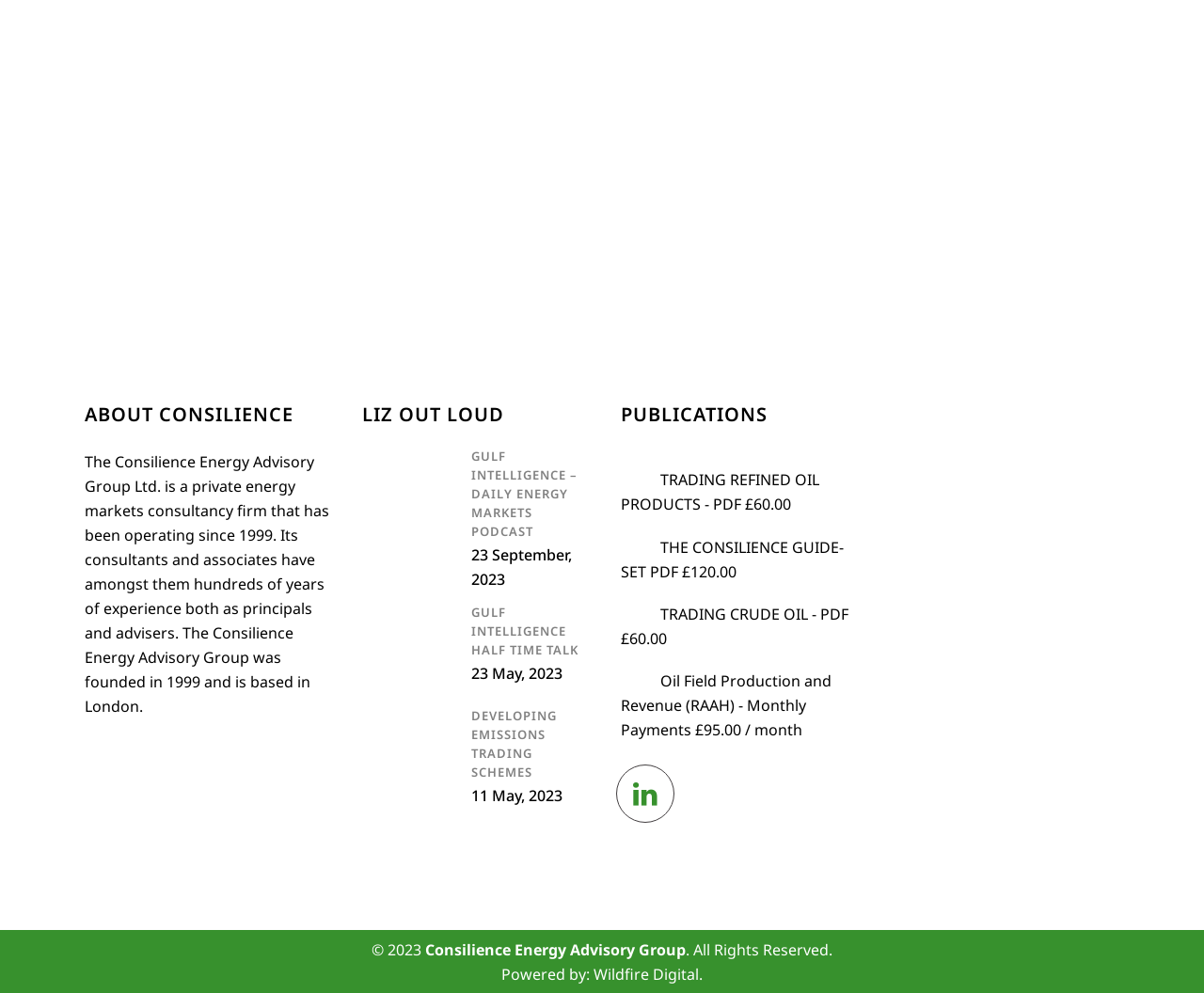Indicate the bounding box coordinates of the element that must be clicked to execute the instruction: "Click on ABOUT CONSILIENCE". The coordinates should be given as four float numbers between 0 and 1, i.e., [left, top, right, bottom].

[0.07, 0.402, 0.273, 0.432]